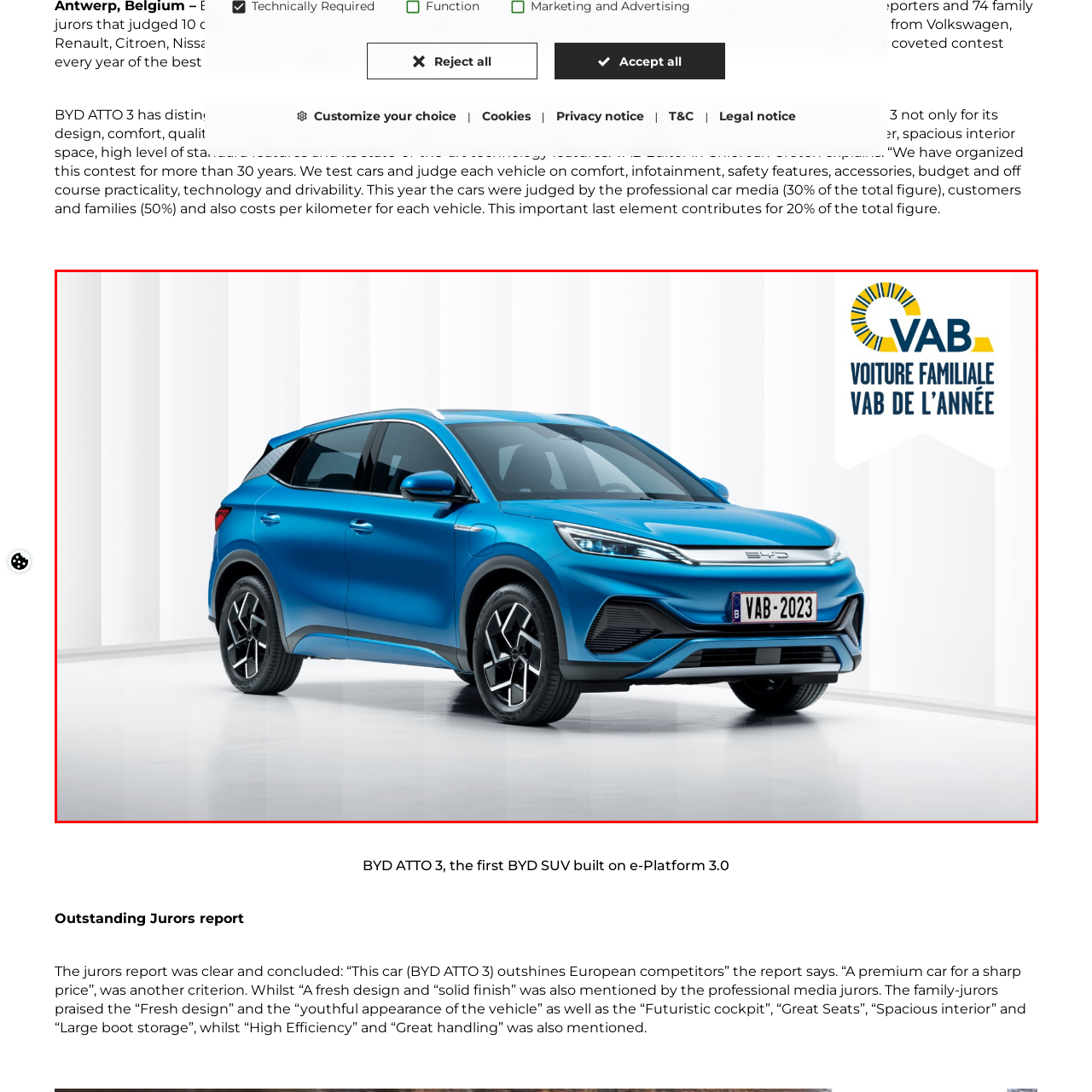Observe the image area highlighted by the pink border and answer the ensuing question in detail, using the visual cues: 
What is the BYD ATTO 3 recognized for?

The image showcases the BYD ATTO 3, celebrated as the 2023 VAB Family Car of the Year, which further highlights its recognition in the electric vehicle segment.